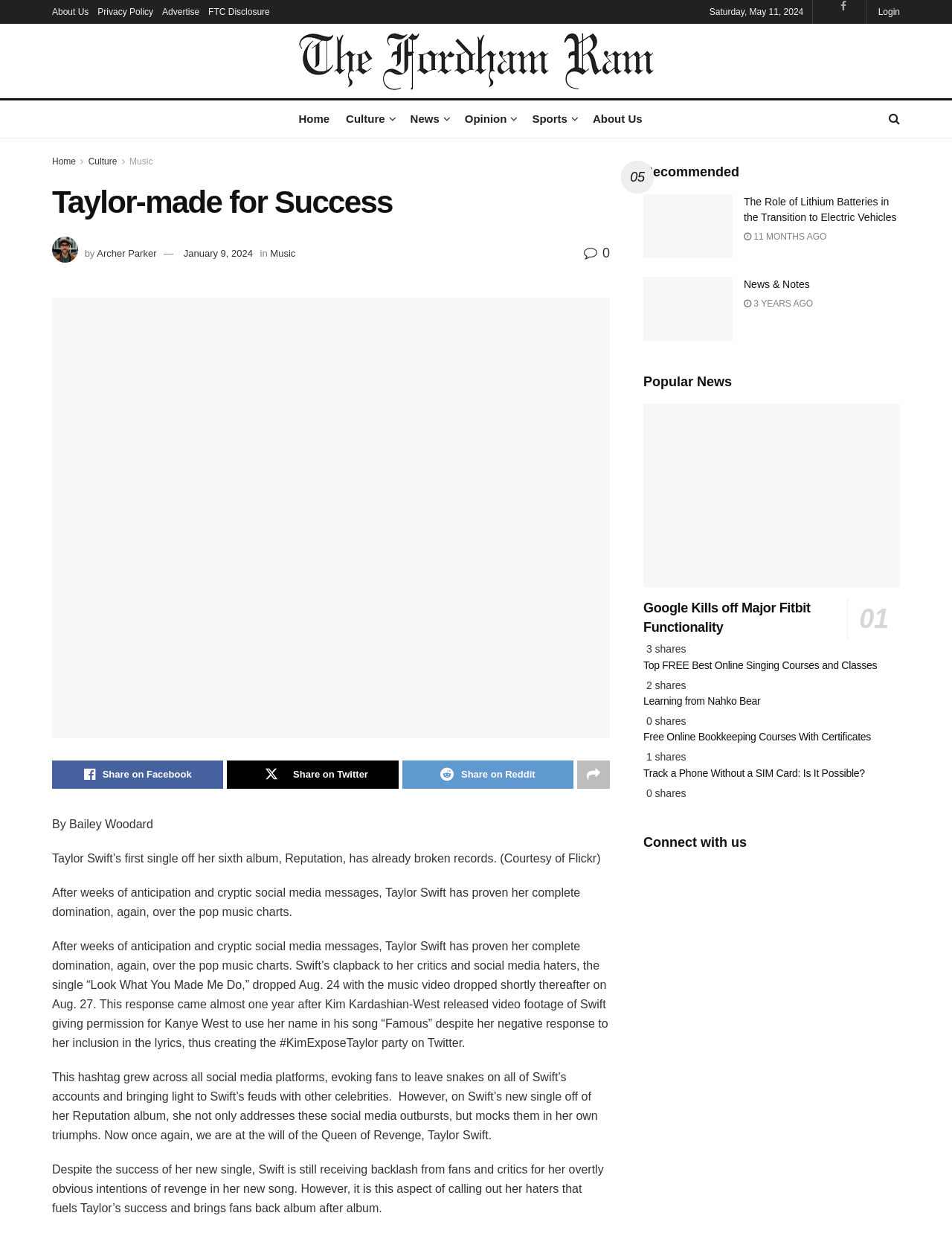What is the name of the album mentioned in the article?
Answer the question with a single word or phrase derived from the image.

Reputation